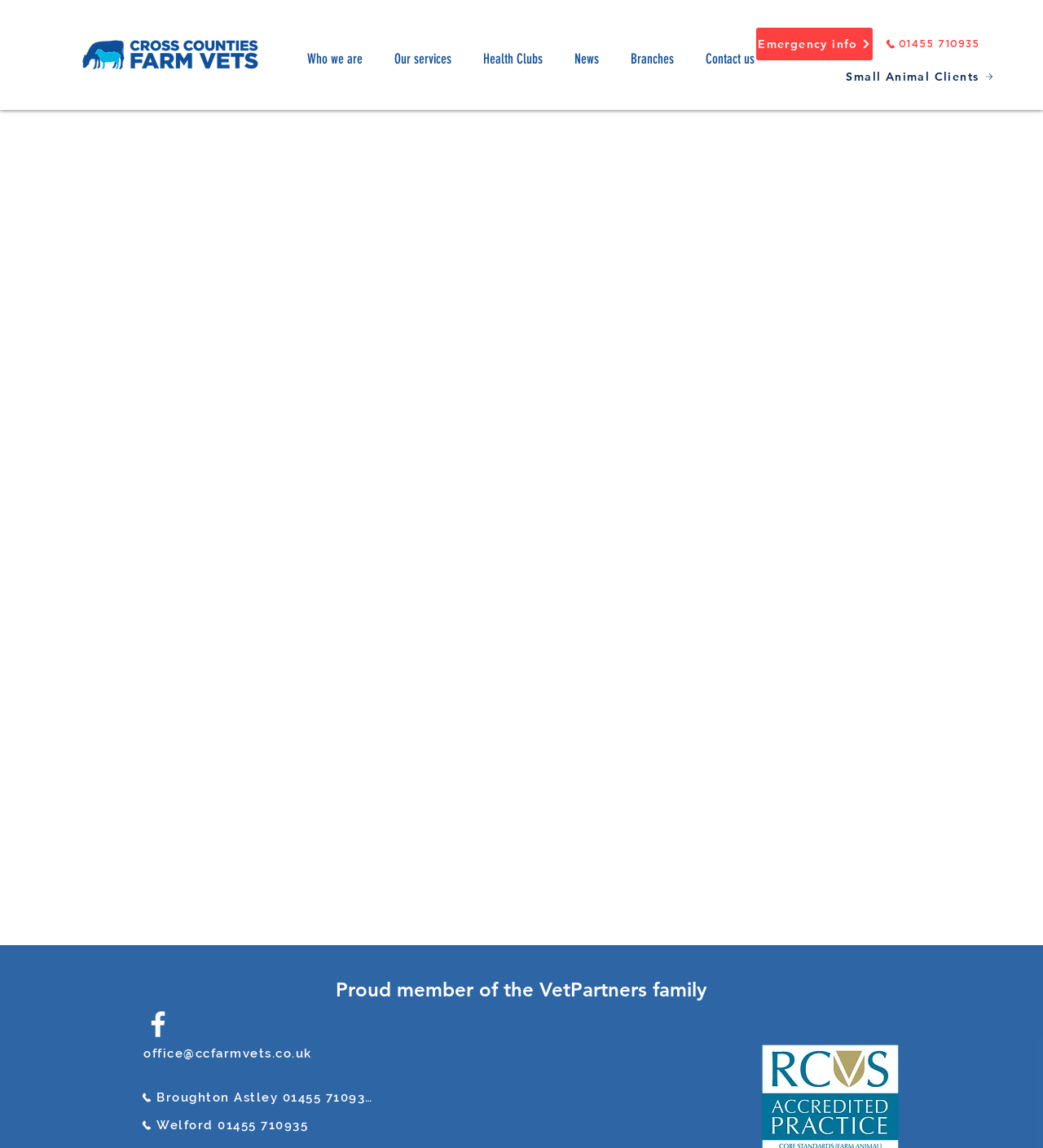What is the family of veterinary clinics that Cross Counties Farm Vets is a part of?
Answer with a single word or phrase by referring to the visual content.

VetPartners